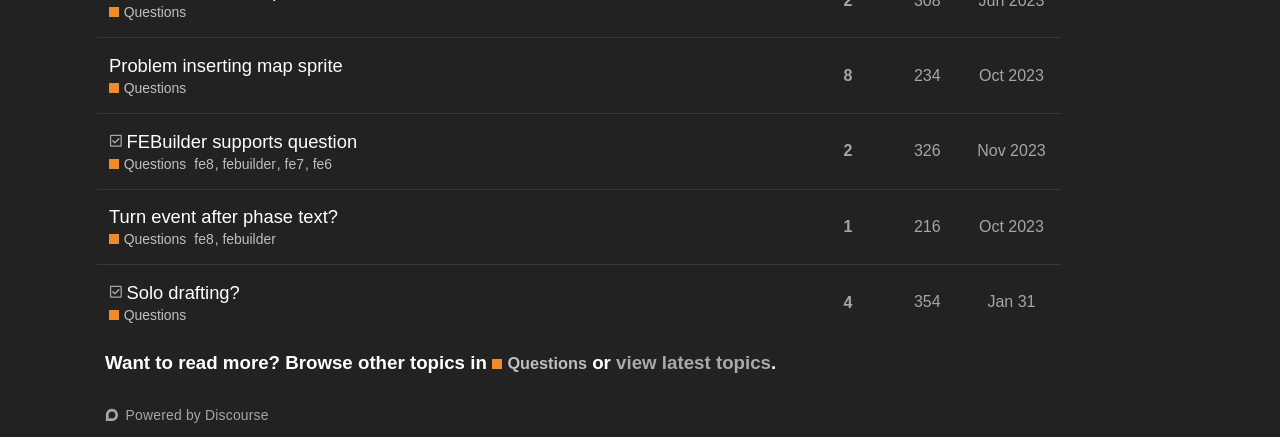What is the tag associated with the topic 'FEBuilder supports question'?
Using the image as a reference, answer with just one word or a short phrase.

fe8, febuilder, fe7, fe6